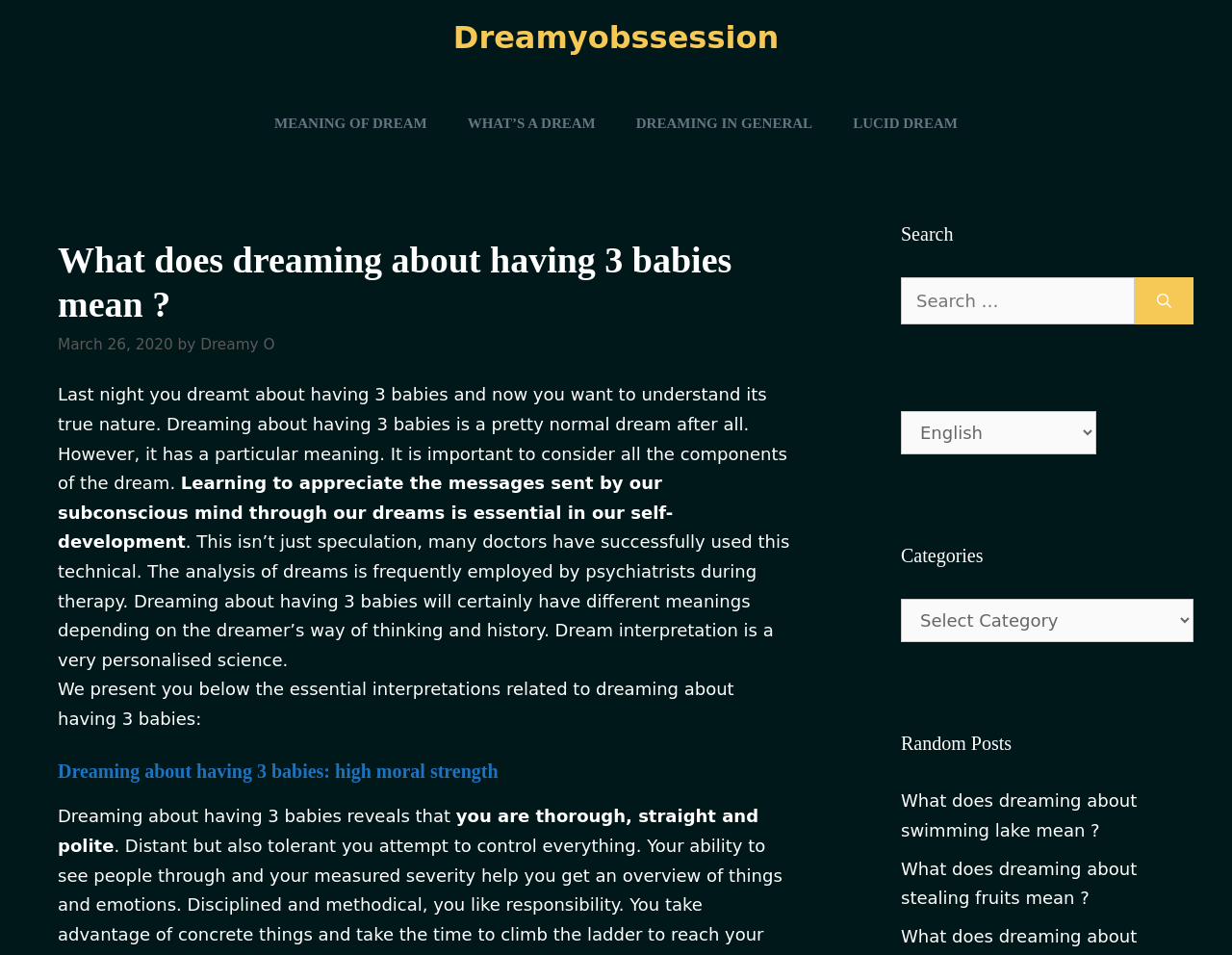Please determine the main heading text of this webpage.

What does dreaming about having 3 babies mean ?